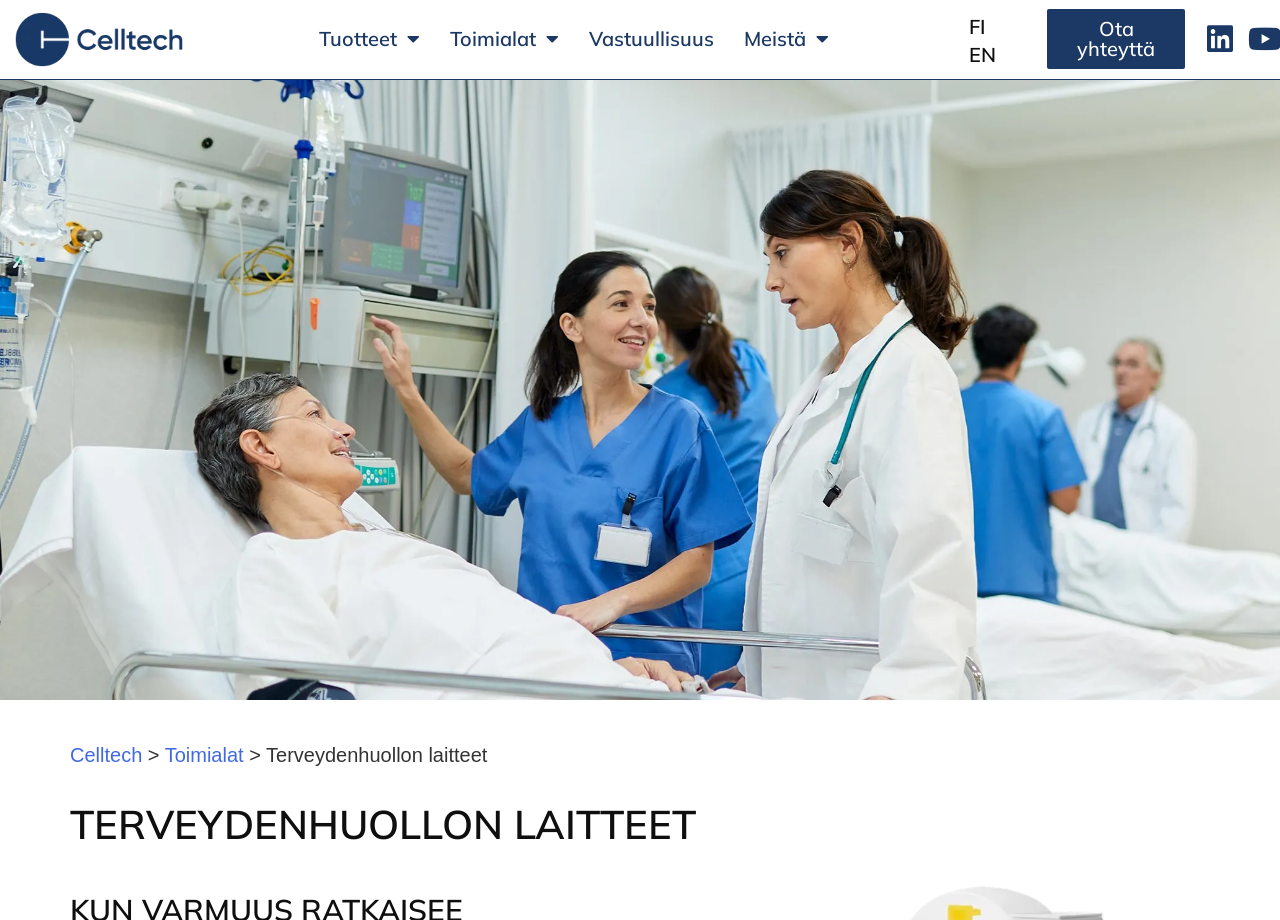Specify the bounding box coordinates of the region I need to click to perform the following instruction: "View products". The coordinates must be four float numbers in the range of 0 to 1, i.e., [left, top, right, bottom].

[0.241, 0.018, 0.336, 0.068]